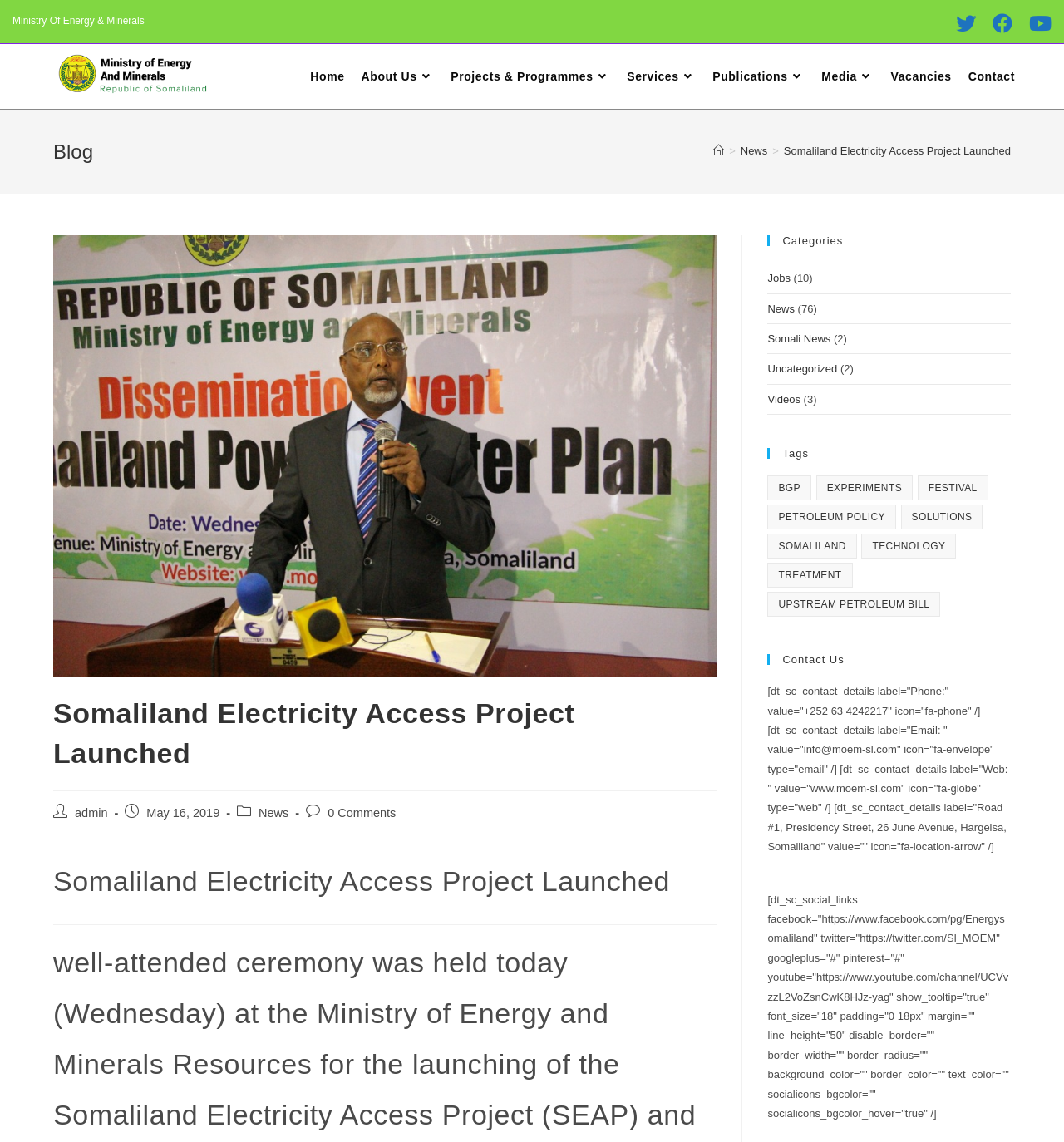What is the title of the blog post?
Look at the image and respond with a one-word or short-phrase answer.

Somaliland Electricity Access Project Launched